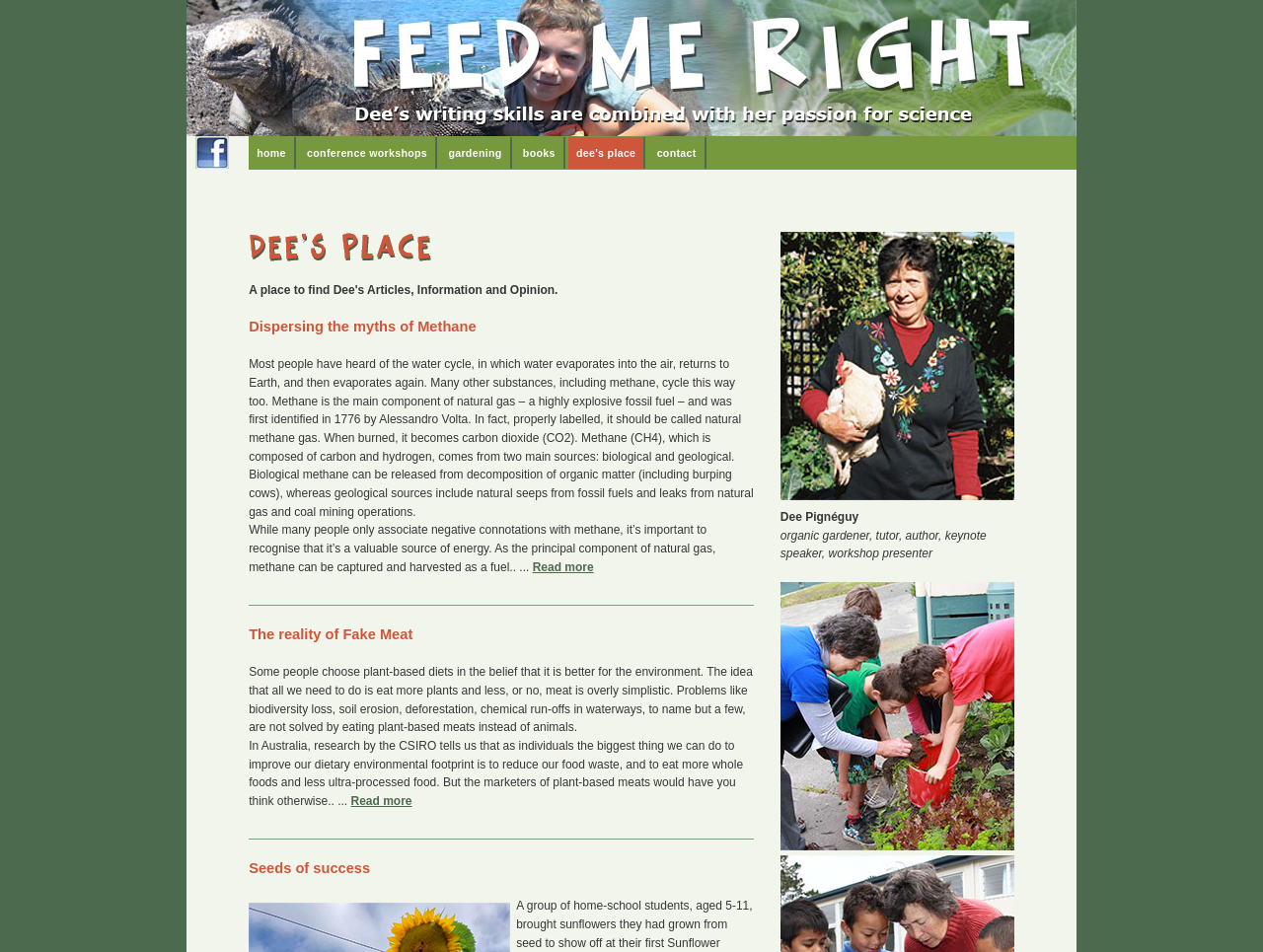Determine the bounding box coordinates of the UI element described below. Use the format (top-left x, top-left y, bottom-right x, bottom-right y) with floating point numbers between 0 and 1: alt="Find us on Facebook"

[0.155, 0.143, 0.18, 0.177]